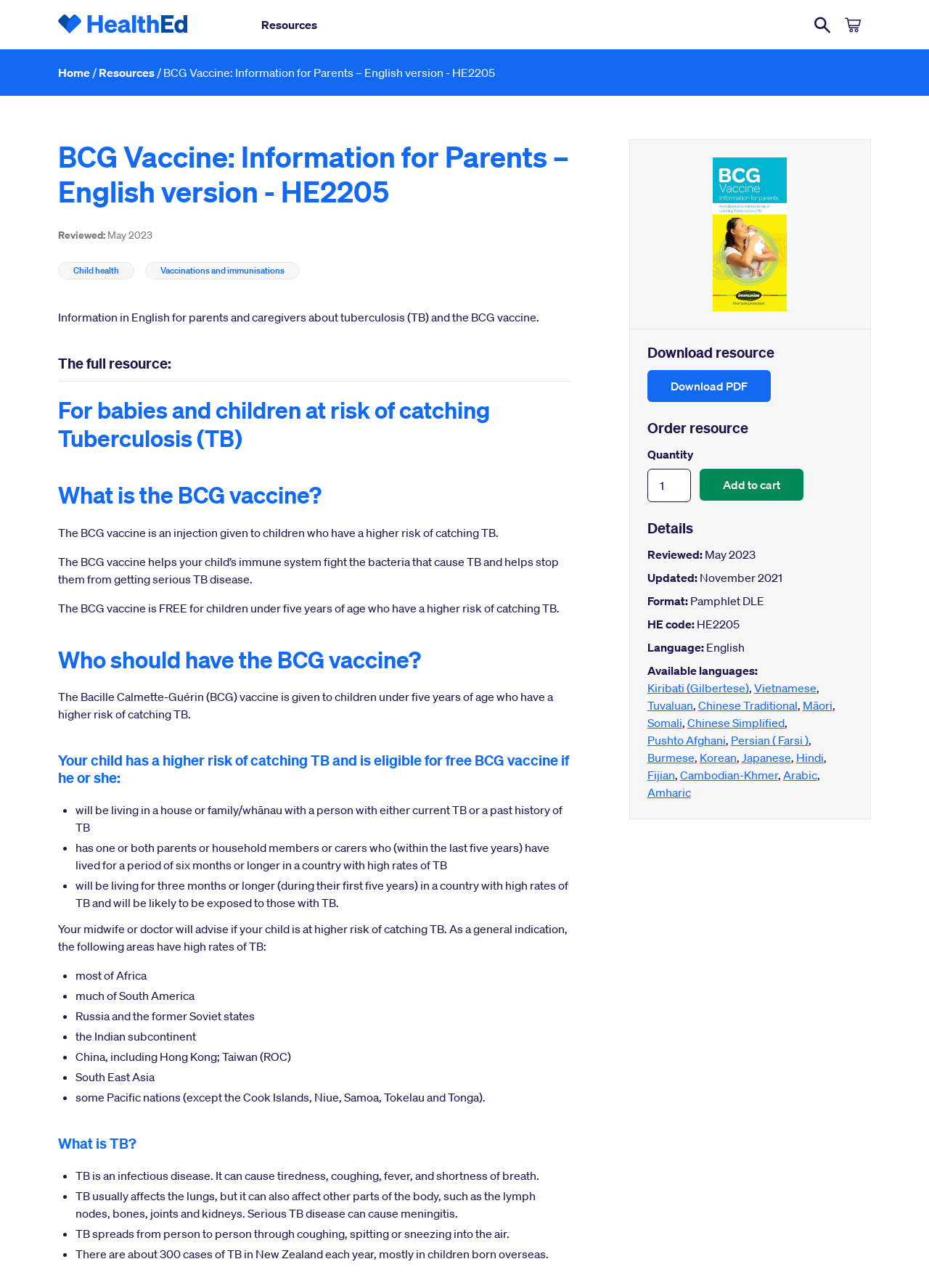Please provide a one-word or short phrase answer to the question:
What is the BCG vaccine?

An injection for children at risk of TB